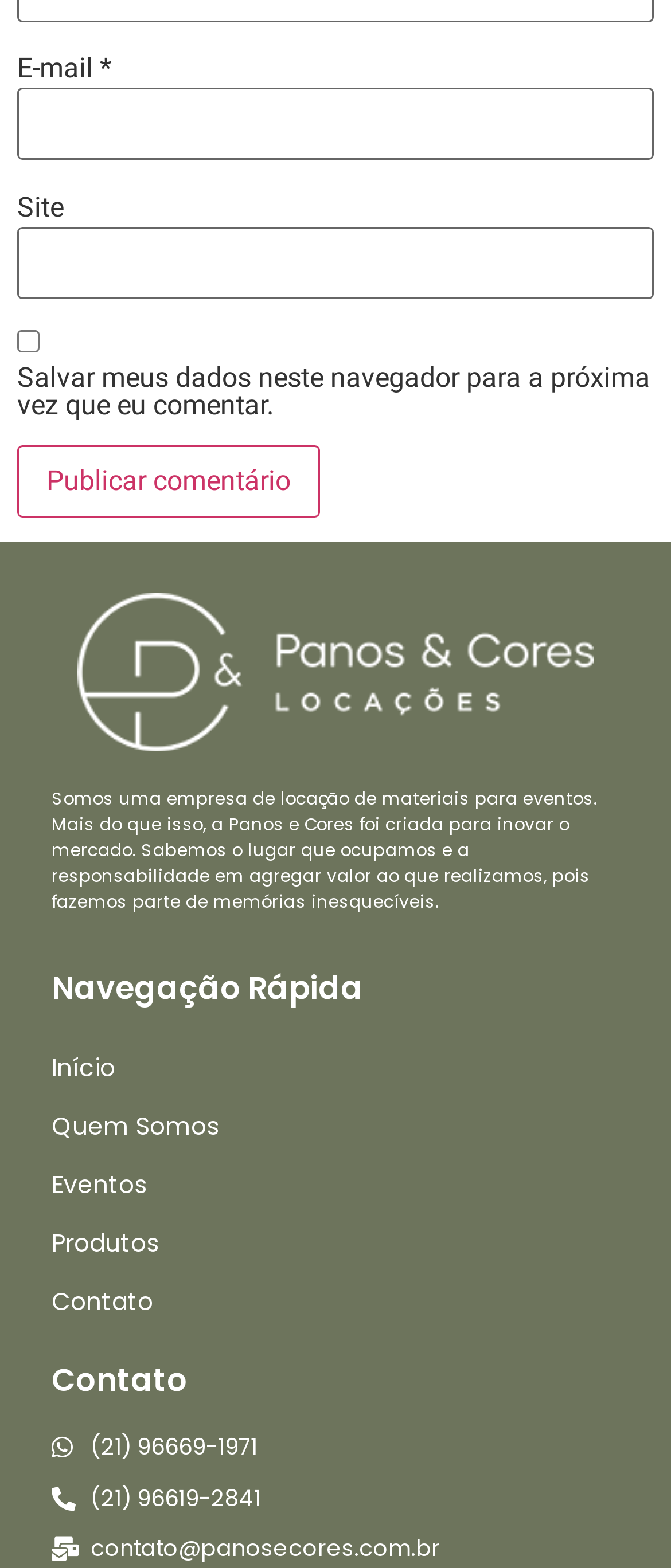Determine the bounding box coordinates for the UI element matching this description: "Eventos".

[0.077, 0.737, 0.923, 0.775]